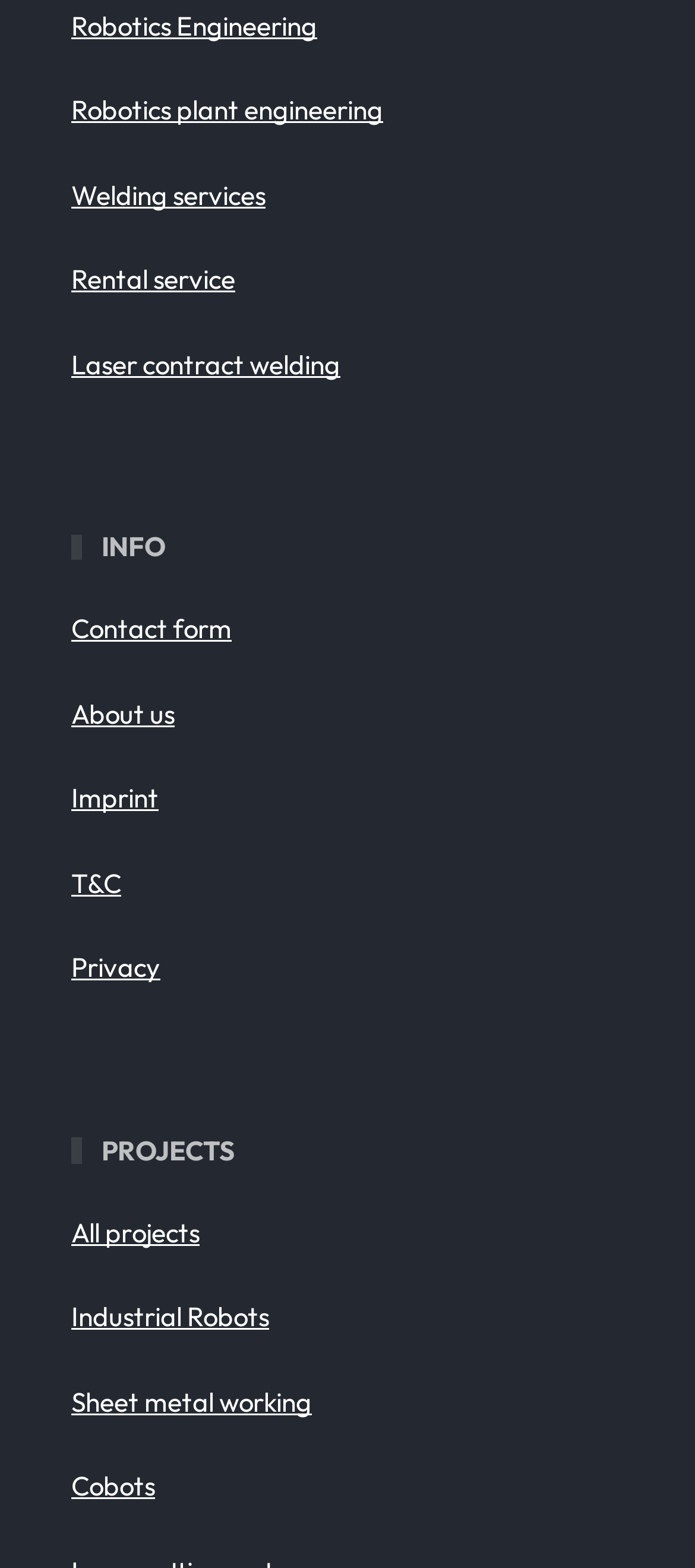Please identify the bounding box coordinates of the area that needs to be clicked to follow this instruction: "Explore All projects".

[0.103, 0.775, 0.287, 0.796]